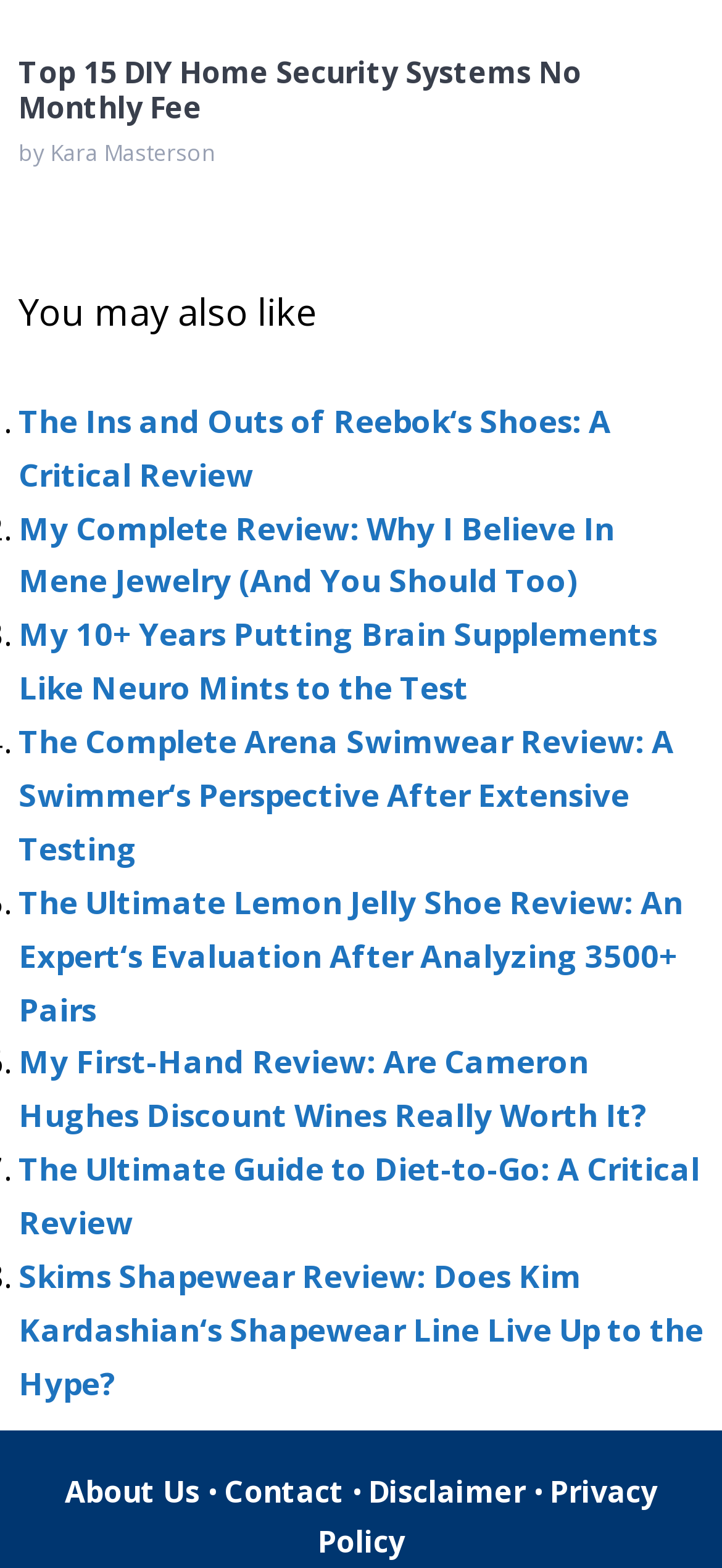What is the last link in the footer? Analyze the screenshot and reply with just one word or a short phrase.

Privacy Policy